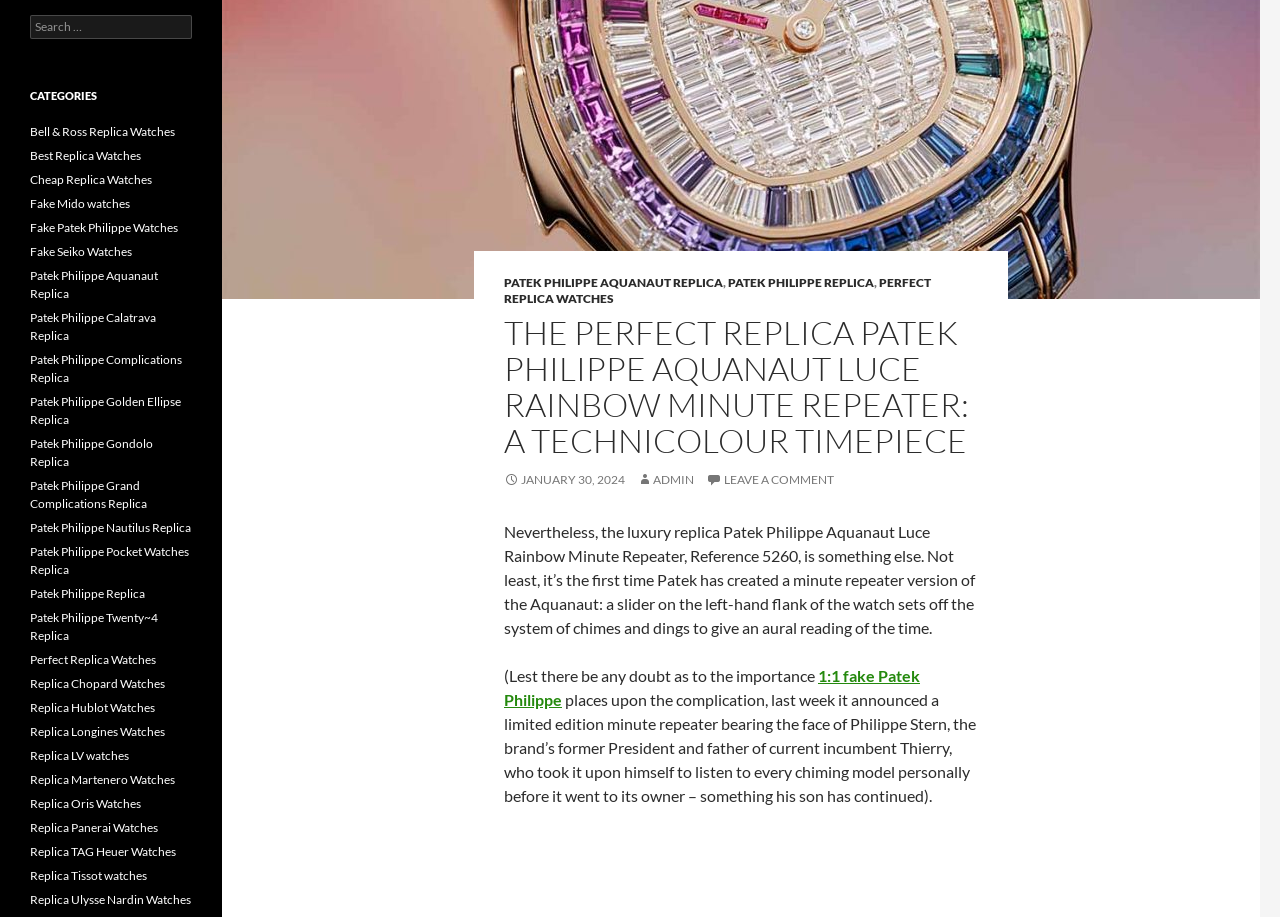From the element description: "Patek Philippe Aquanaut Replica", extract the bounding box coordinates of the UI element. The coordinates should be expressed as four float numbers between 0 and 1, in the order [left, top, right, bottom].

[0.394, 0.3, 0.565, 0.316]